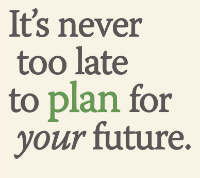Please give a short response to the question using one word or a phrase:
What is the tone of the image?

Optimistic and empowering